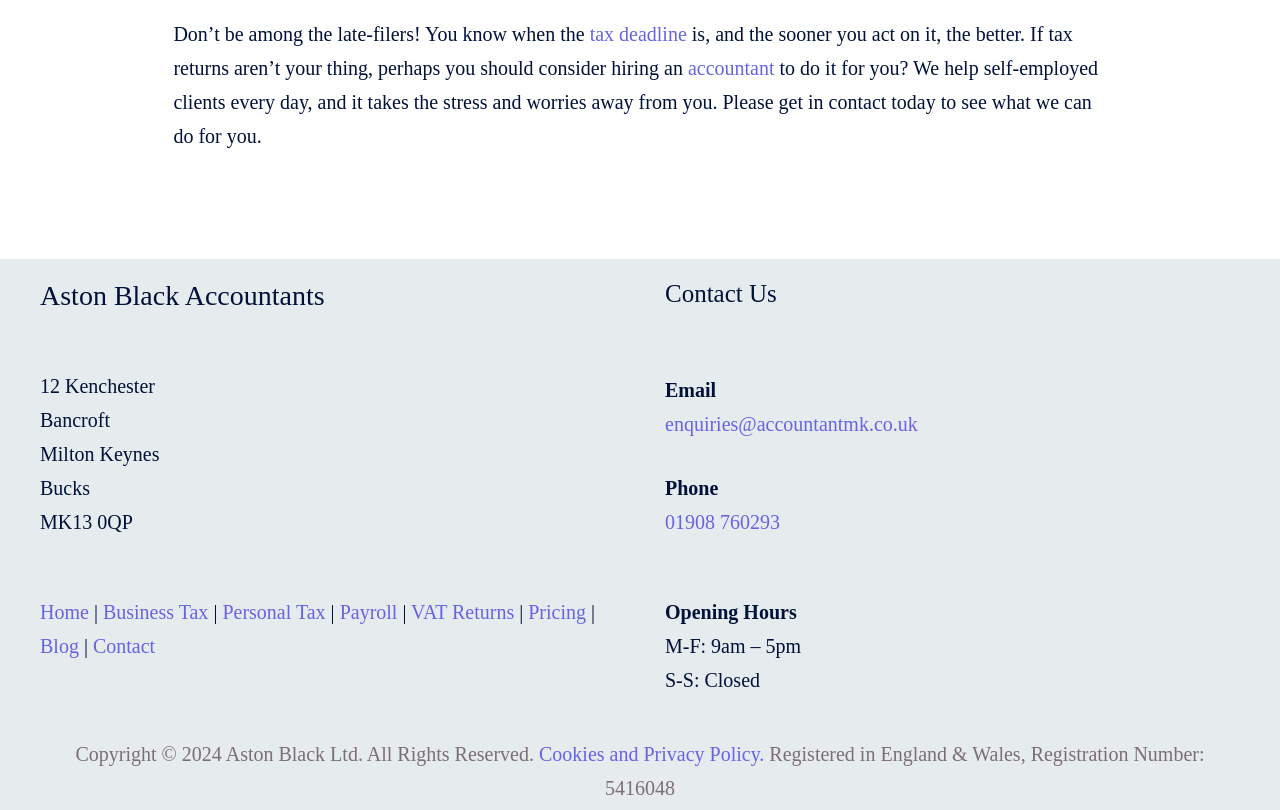Identify the bounding box for the given UI element using the description provided. Coordinates should be in the format (top-left x, top-left y, bottom-right x, bottom-right y) and must be between 0 and 1. Here is the description: 01908 760293

[0.52, 0.631, 0.609, 0.658]